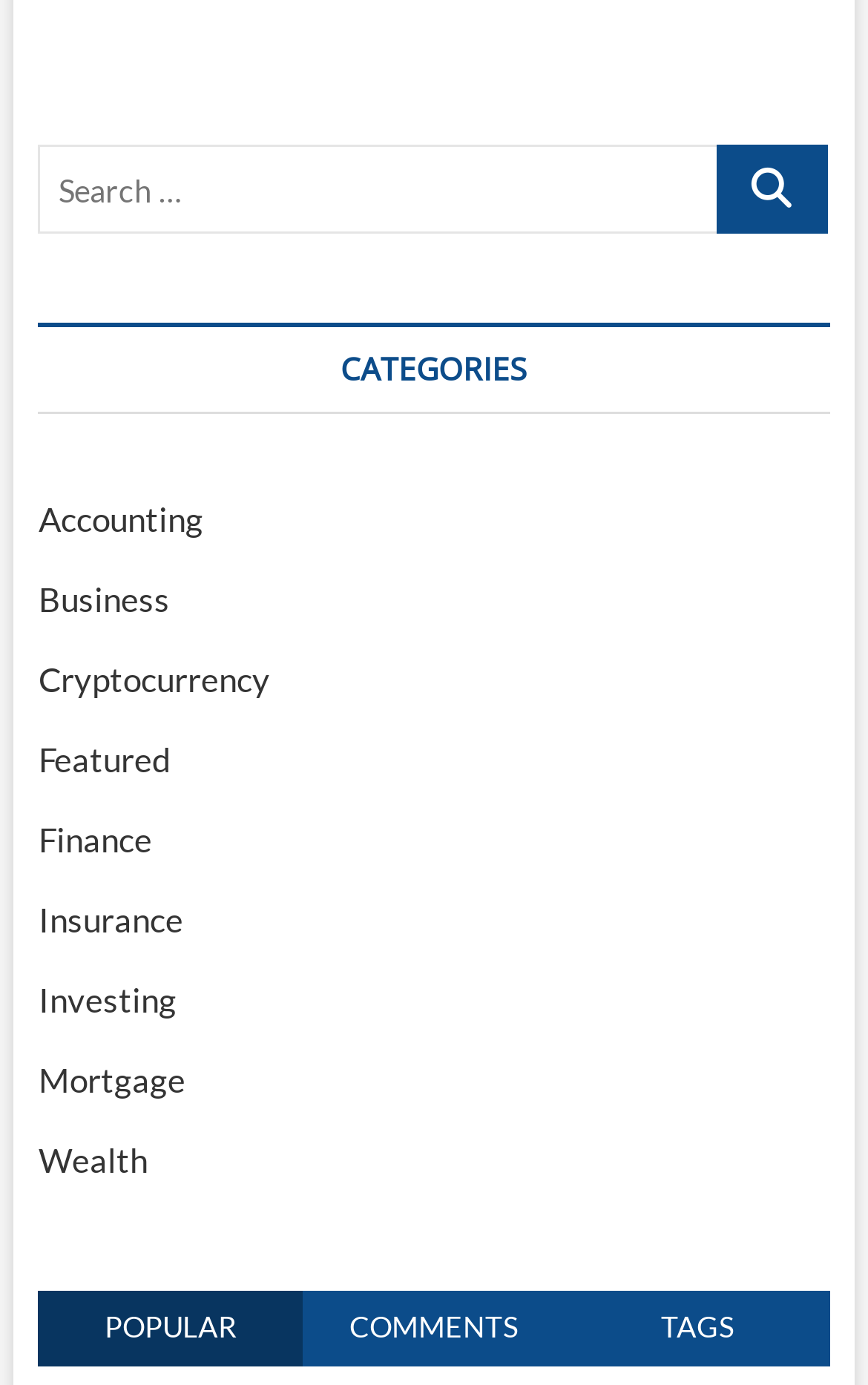Kindly determine the bounding box coordinates of the area that needs to be clicked to fulfill this instruction: "click on Accounting category".

[0.044, 0.36, 0.234, 0.389]